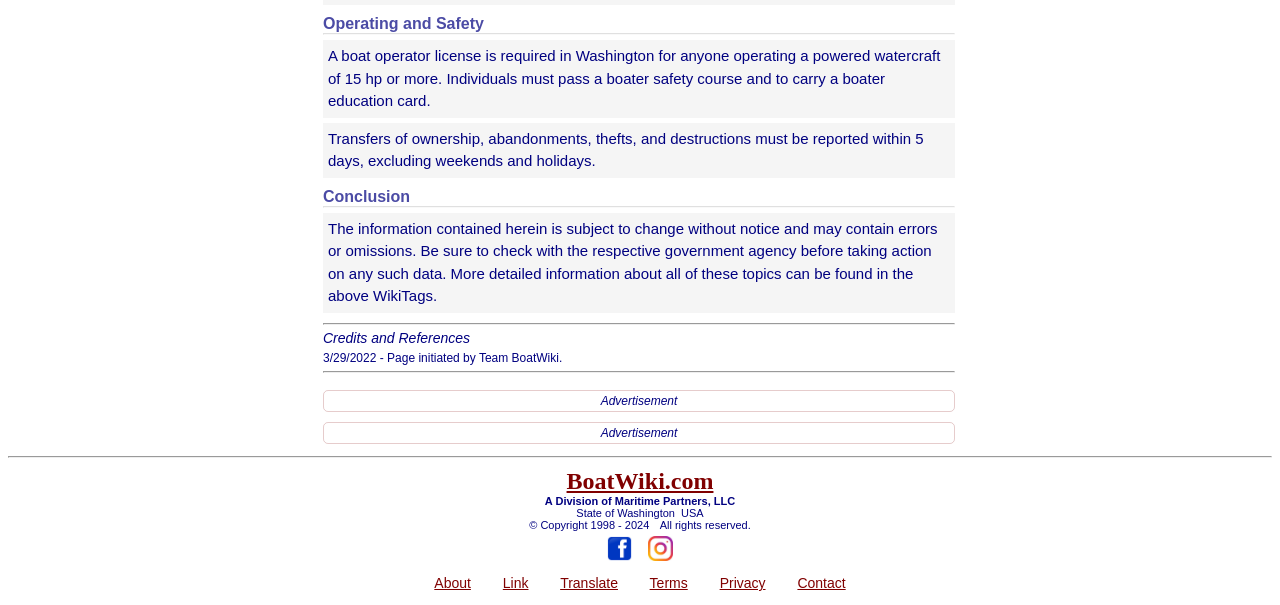Please provide a detailed answer to the question below based on the screenshot: 
How many horizontal separators are there?

There are five horizontal separators in the webpage, which are indicated by the elements with orientation: horizontal and bounding box coordinates [0.252, 0.055, 0.746, 0.058], [0.252, 0.34, 0.746, 0.343], [0.252, 0.533, 0.746, 0.536], [0.252, 0.613, 0.746, 0.617], and [0.006, 0.754, 0.994, 0.757].